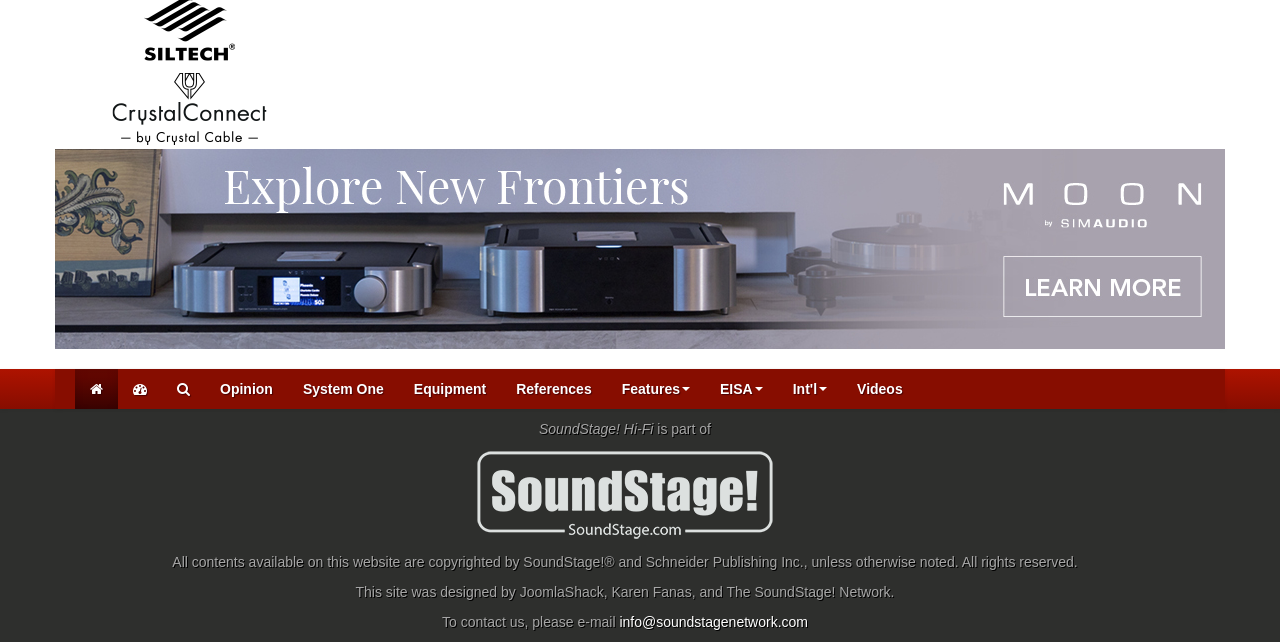Please find the bounding box coordinates of the clickable region needed to complete the following instruction: "Contact us via email". The bounding box coordinates must consist of four float numbers between 0 and 1, i.e., [left, top, right, bottom].

[0.484, 0.956, 0.631, 0.981]